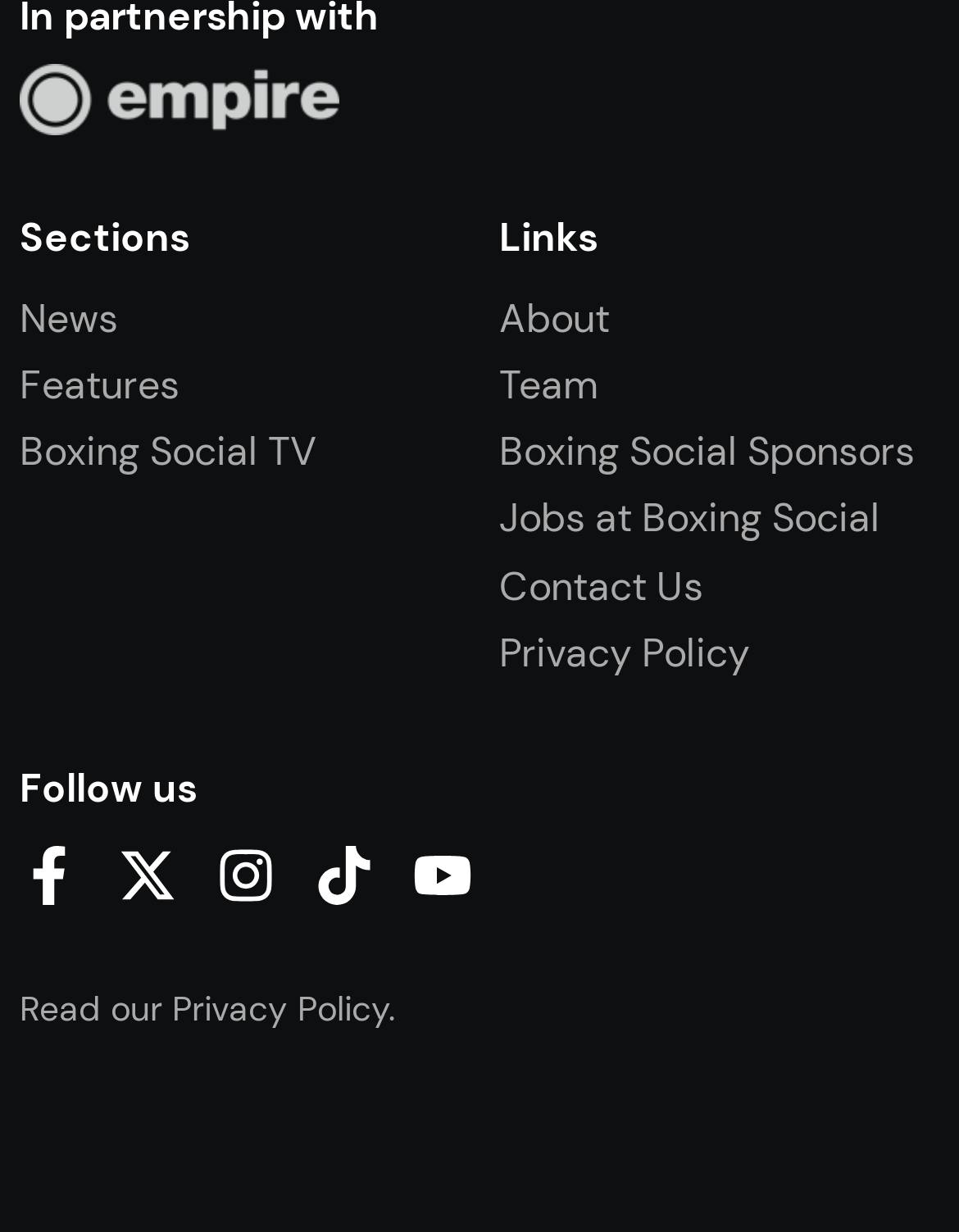Provide a one-word or short-phrase response to the question:
How many headings are there on the webpage?

3